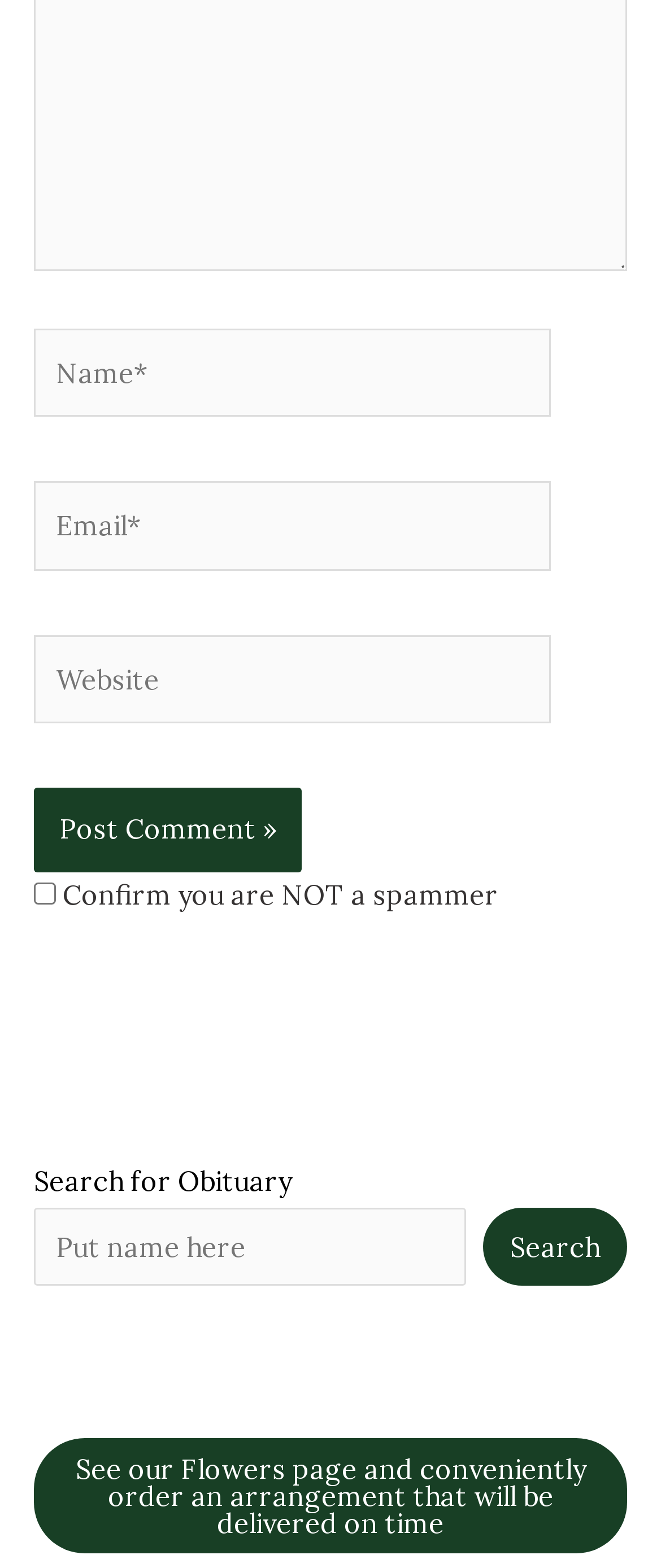Can you give a comprehensive explanation to the question given the content of the image?
How many text fields are required to submit a comment?

There are three text fields labeled 'Name*', 'Email*', and 'Website', indicating that they are required to be filled in before submitting a comment.